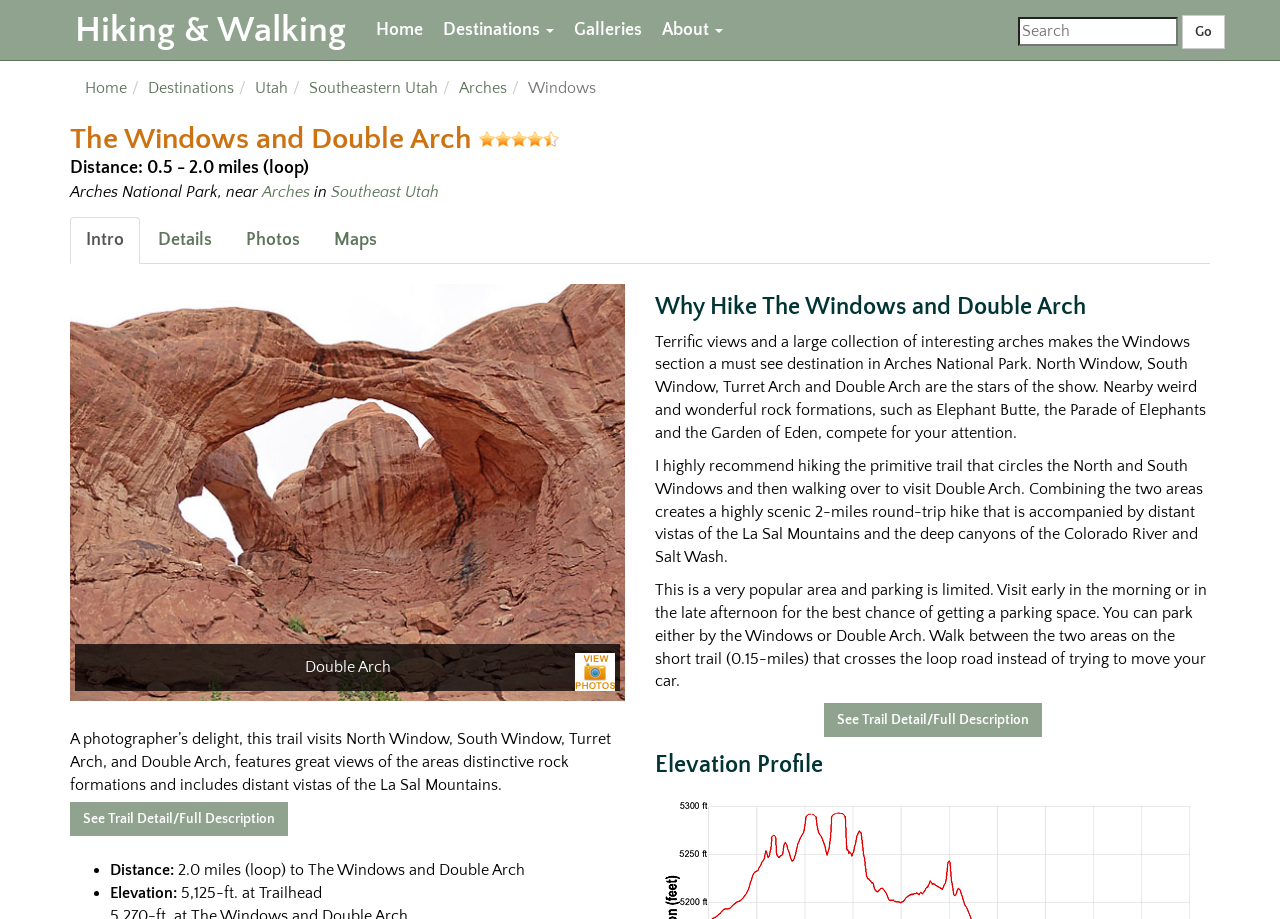Please identify the bounding box coordinates of the element I need to click to follow this instruction: "Go to hiking and walking page".

[0.043, 0.0, 0.286, 0.054]